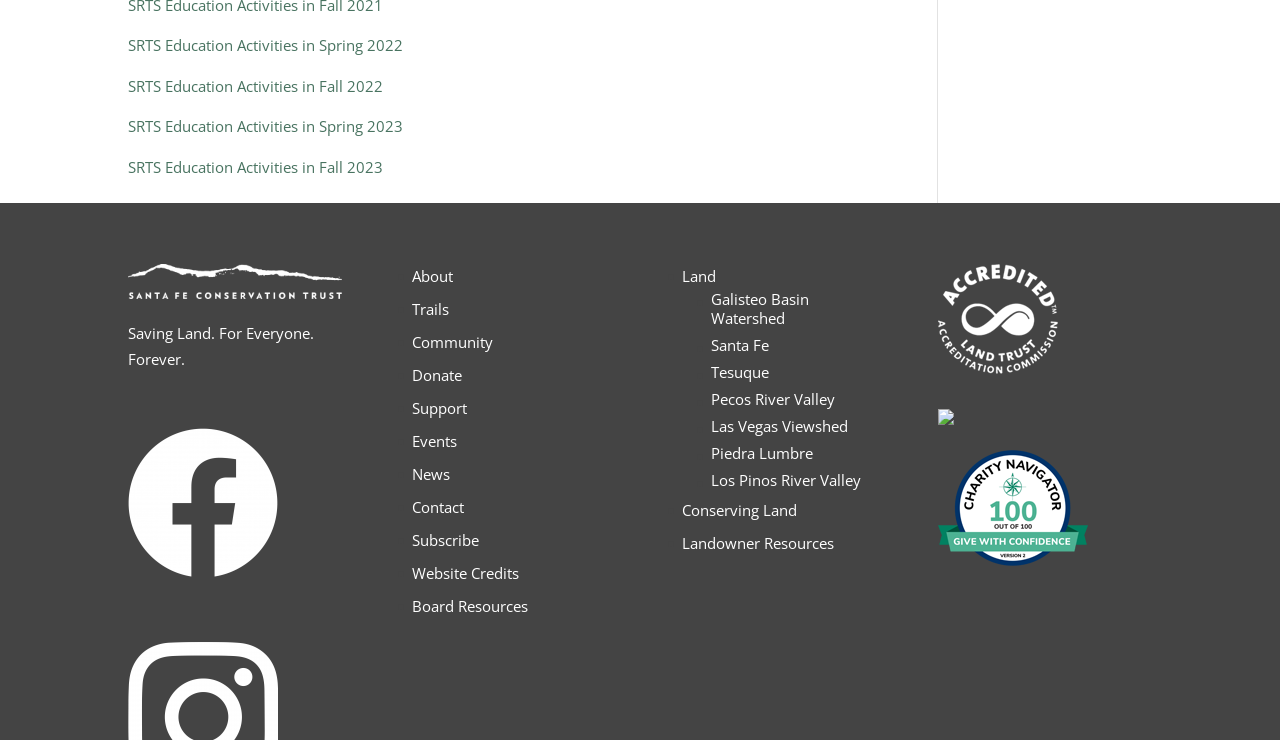Can you provide the bounding box coordinates for the element that should be clicked to implement the instruction: "Click on SRTS Education Activities in Spring 2022"?

[0.1, 0.047, 0.315, 0.074]